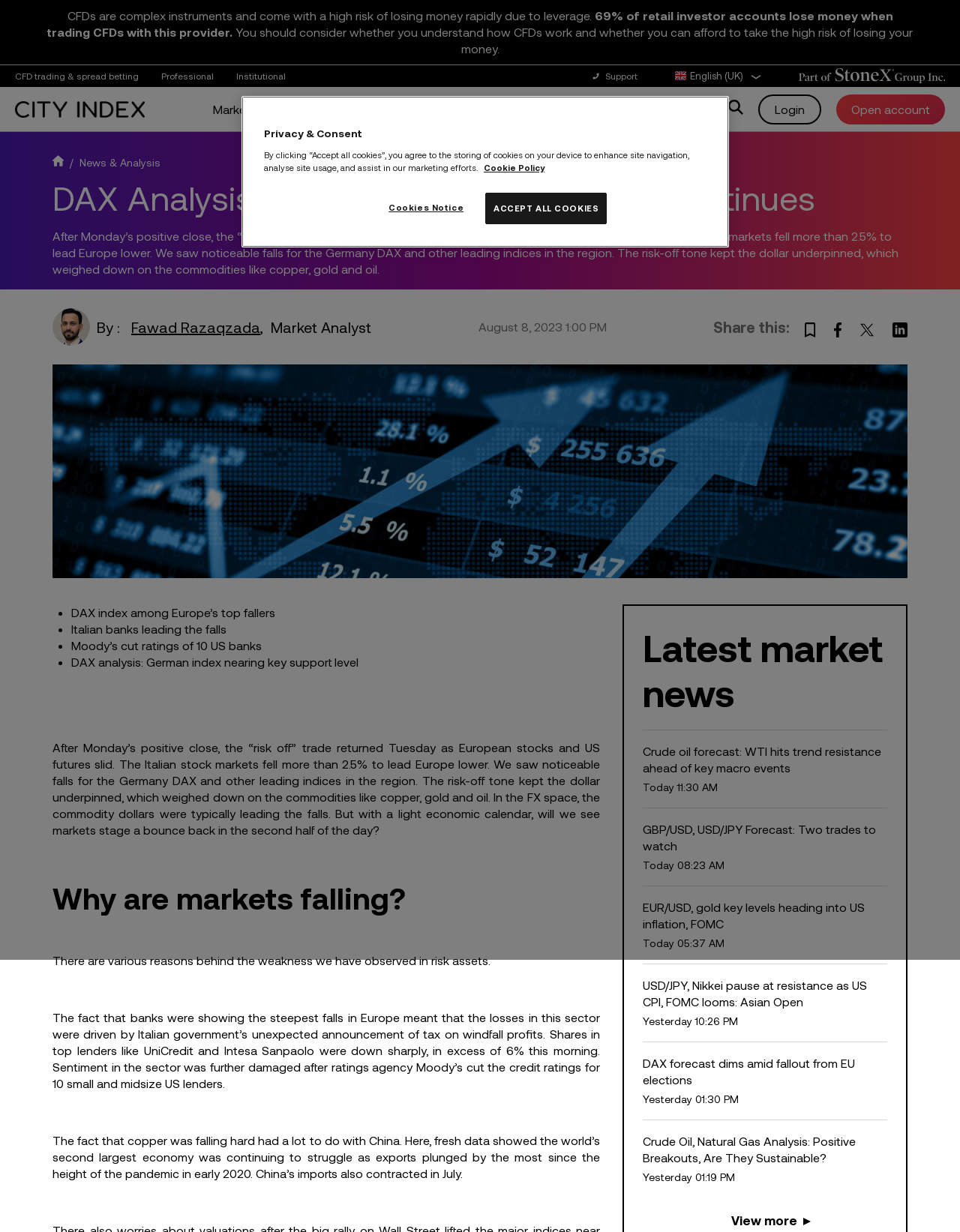What is the time of the article?
Using the image, respond with a single word or phrase.

August 8, 2023 1:00 PM